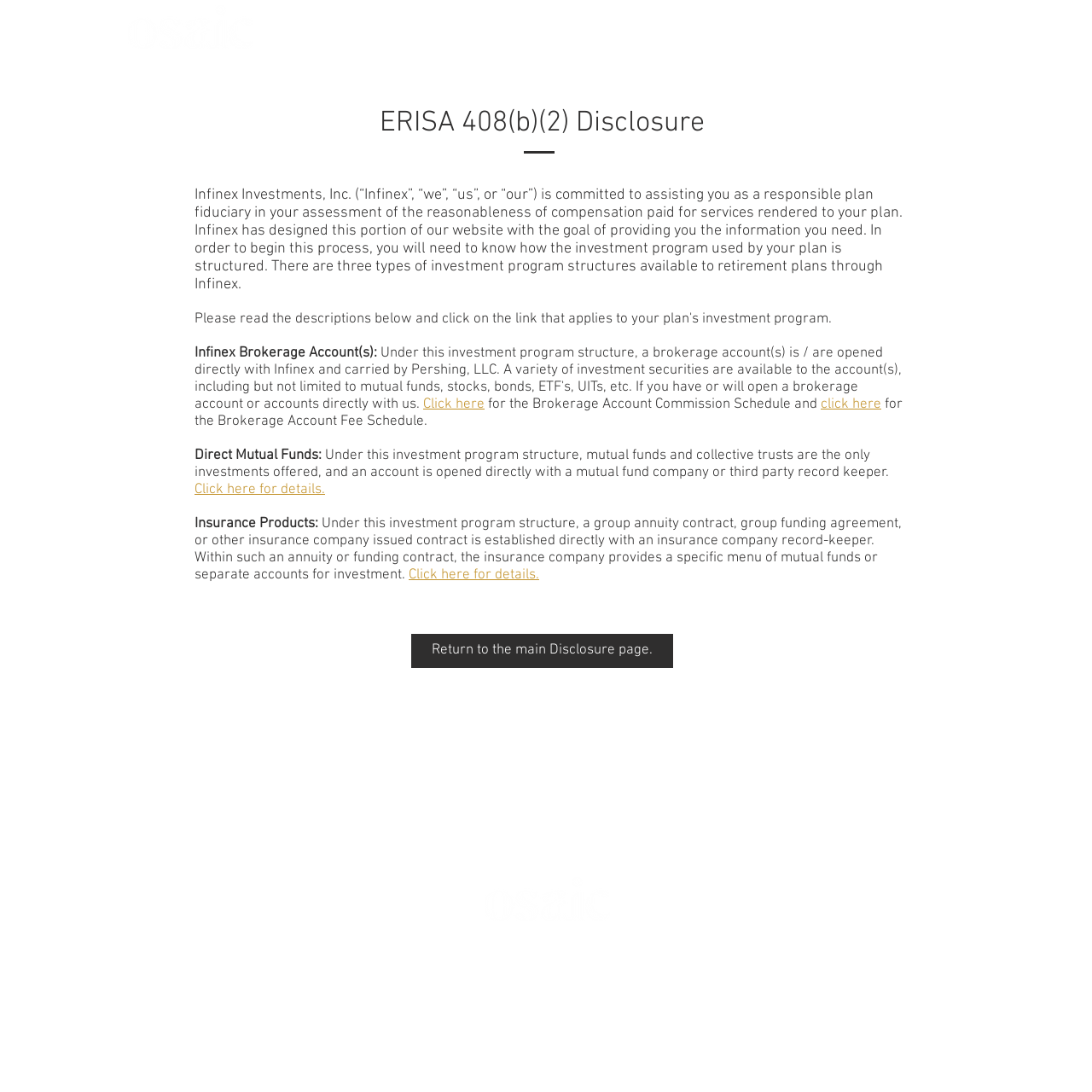Provide the bounding box coordinates for the area that should be clicked to complete the instruction: "Return to the main Disclosure page".

[0.377, 0.58, 0.616, 0.612]